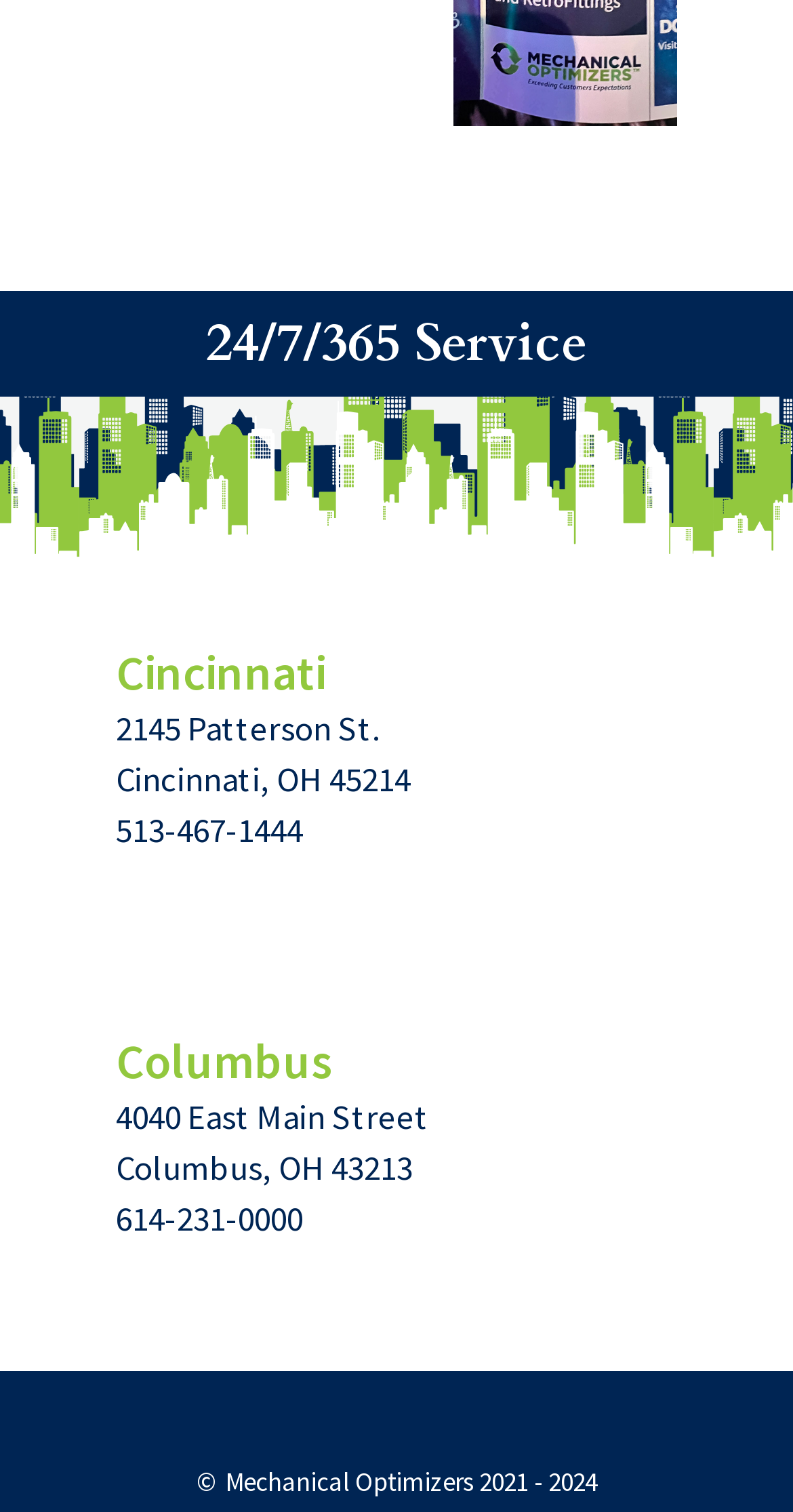Respond with a single word or phrase to the following question:
What is the street address for Columbus?

4040 East Main Street Columbus, OH 43213